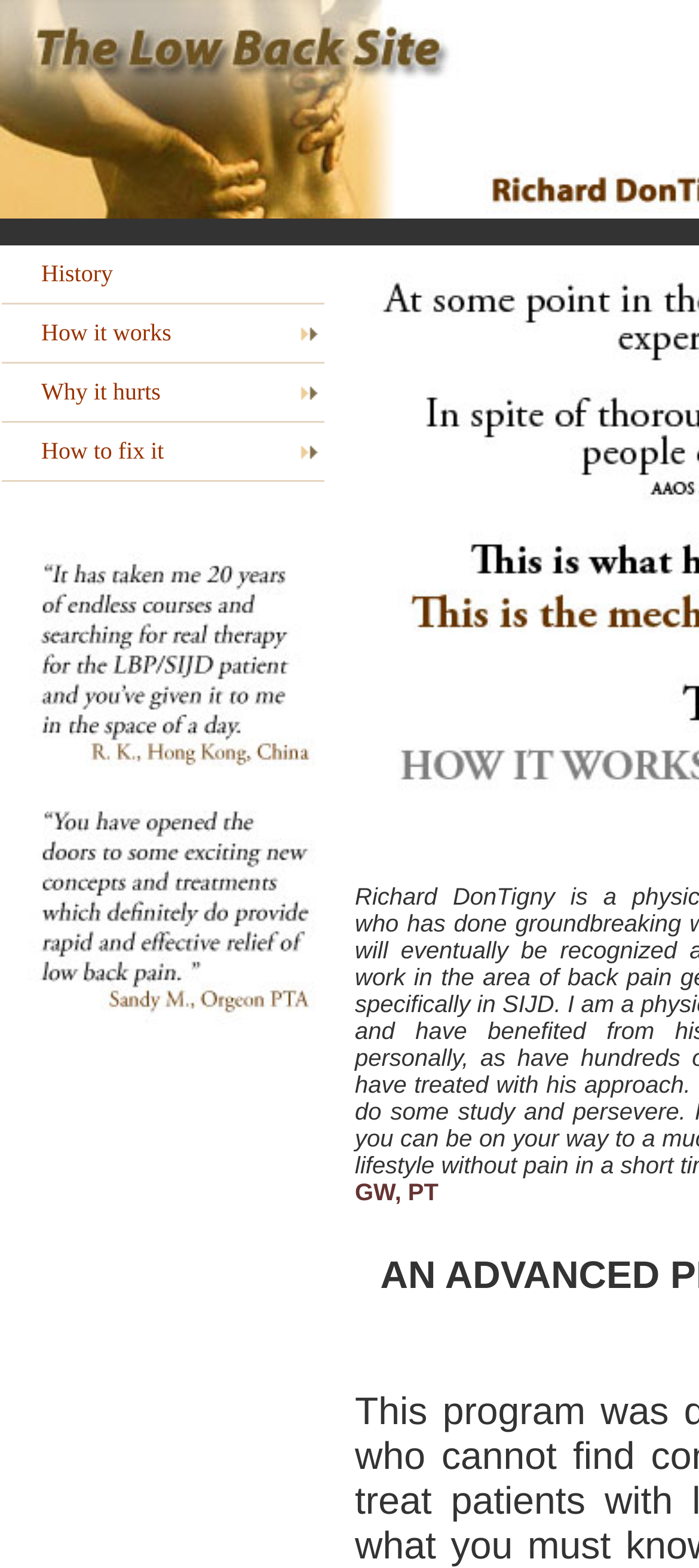Examine the screenshot and answer the question in as much detail as possible: Are there any images on this webpage?

By examining the webpage structure, I can see that there are several image elements present on the webpage, which are likely used to illustrate or support the content related to low back pain relief.